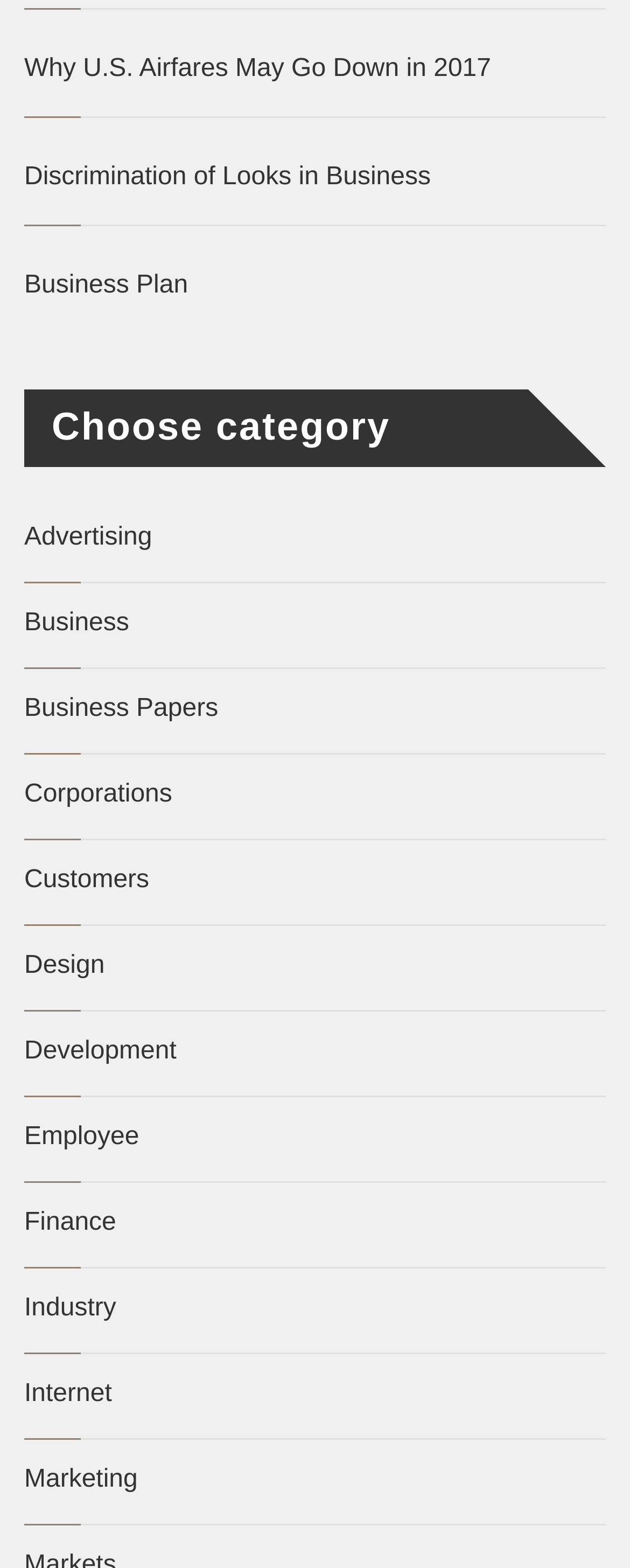Is there a category related to finance?
Please provide a comprehensive answer based on the details in the screenshot.

I scanned the links under the 'Choose category' heading and found a link named 'Finance', which suggests that there is a category related to finance.